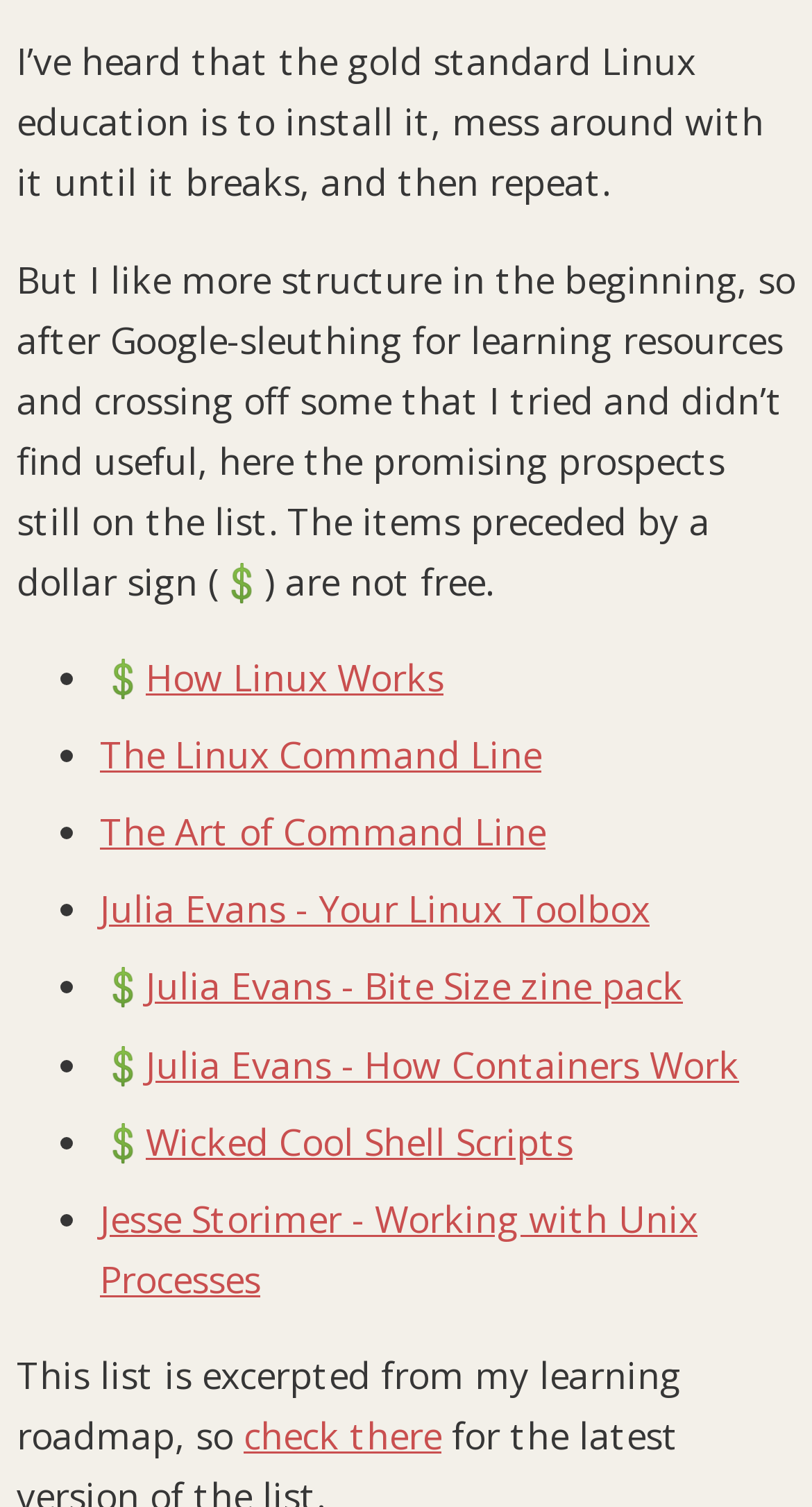Use the details in the image to answer the question thoroughly: 
What symbol is used to indicate non-free resources?

The webpage uses the symbol '💲' to indicate that a particular resource is not free, such as 'Julia Evans - Bite Size zine pack' and 'Julia Evans - How Containers Work'.